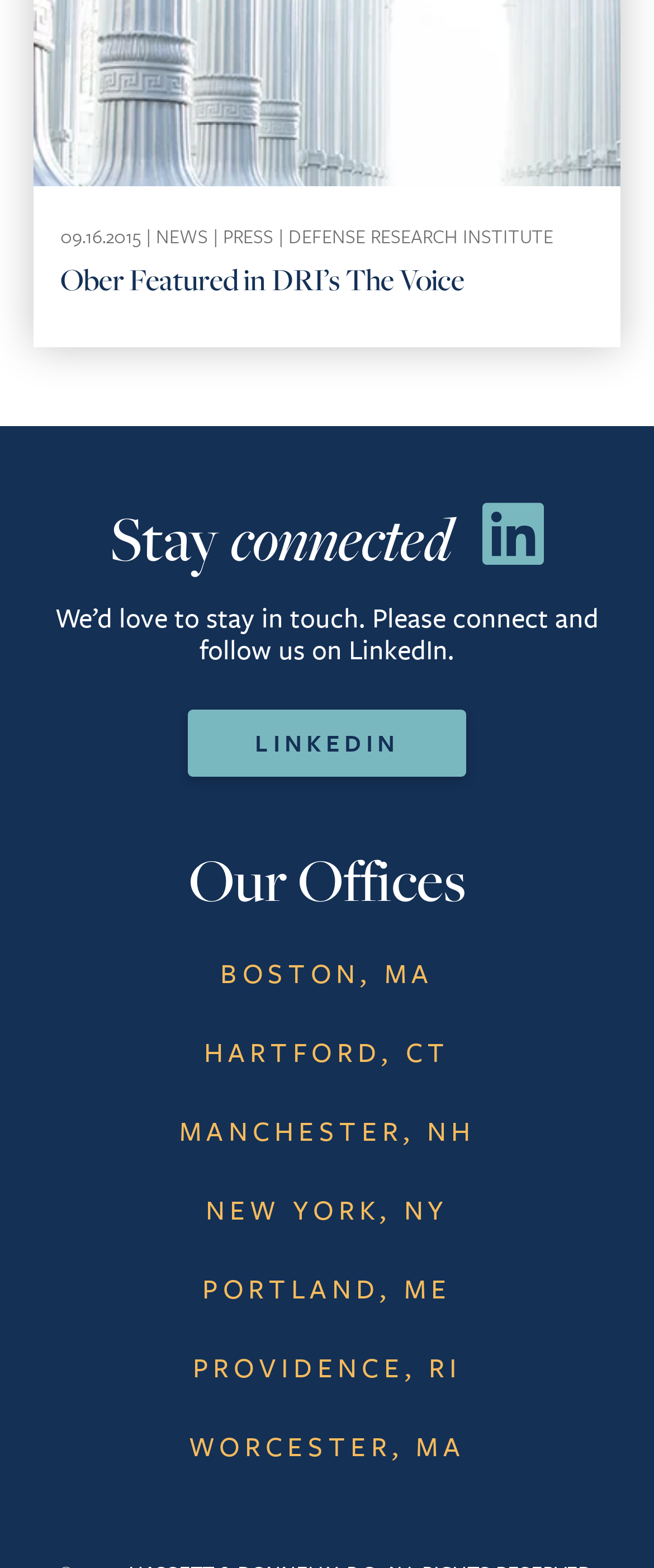Identify the bounding box coordinates for the UI element described by the following text: "parent_node: Stay connected". Provide the coordinates as four float numbers between 0 and 1, in the format [left, top, right, bottom].

[0.709, 0.317, 0.832, 0.372]